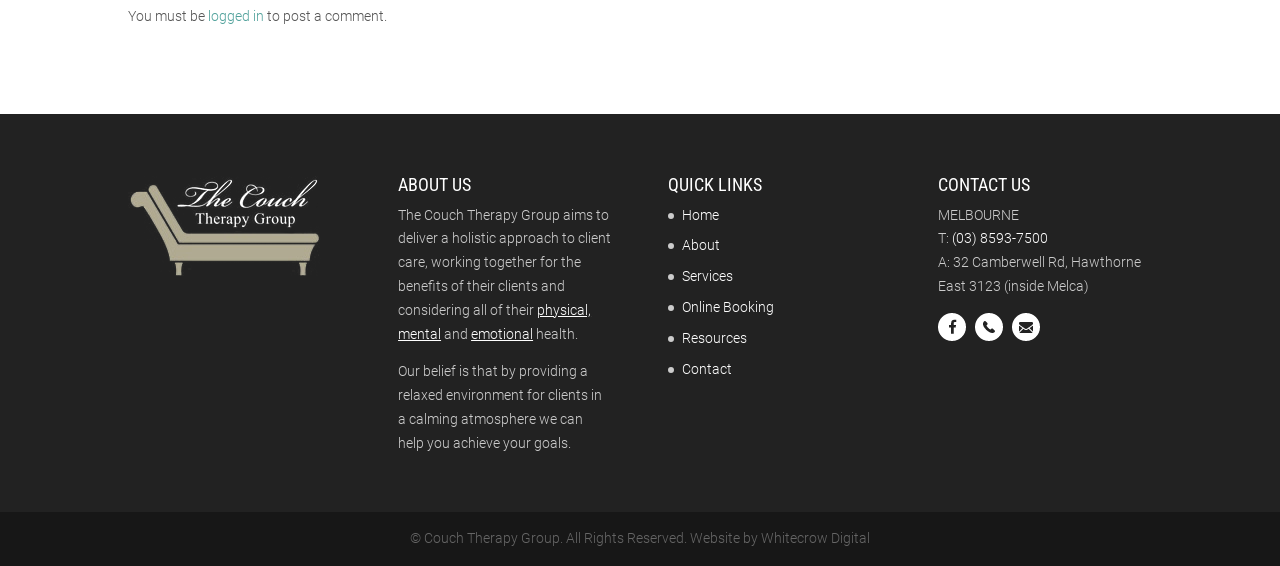What is the name of the therapy group?
Provide a detailed answer to the question, using the image to inform your response.

The name of the therapy group can be found in the image element with the text 'The Couch Therapy Group' at the top of the webpage, which is likely the logo of the group.